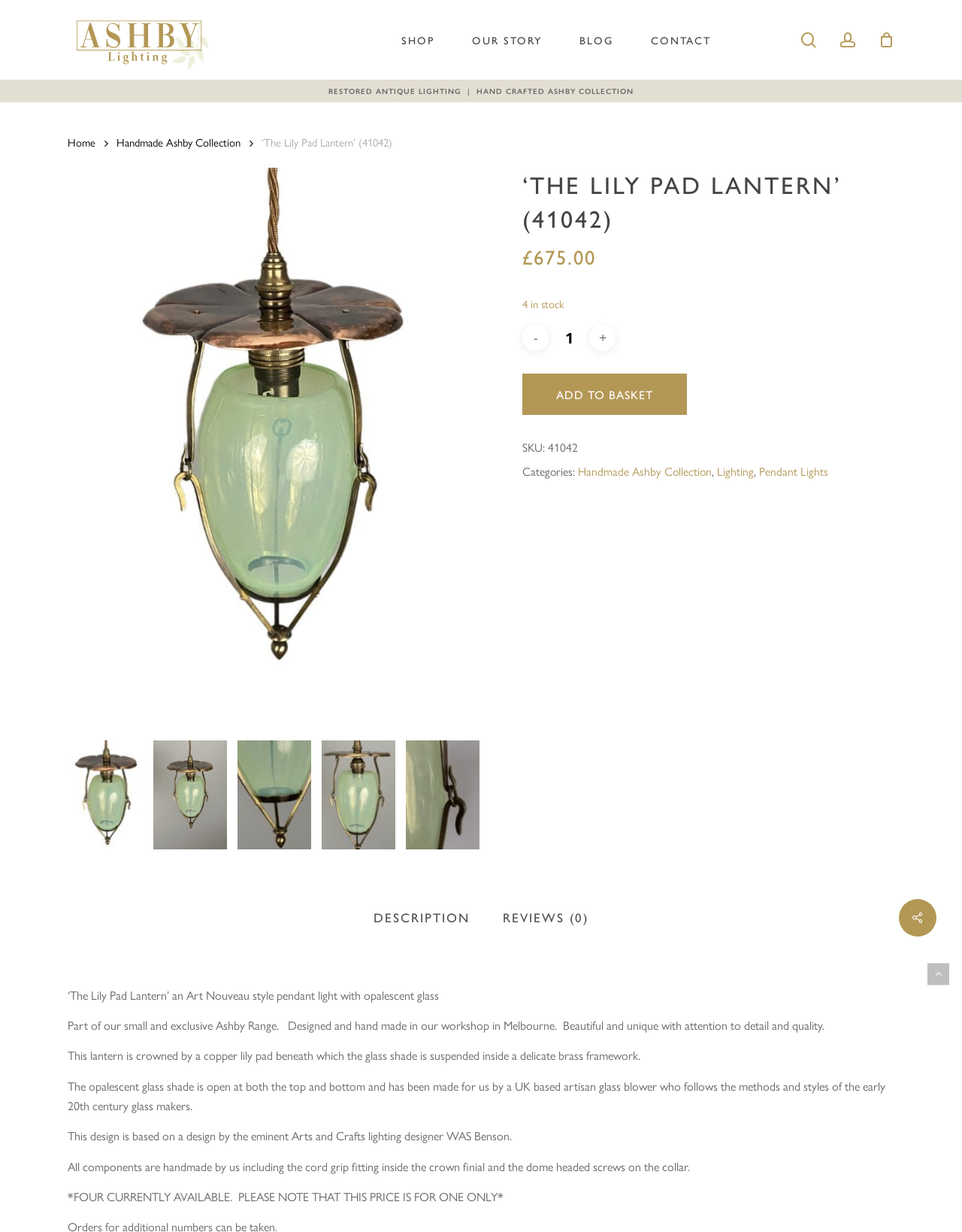Respond to the question below with a single word or phrase: What is the orientation of the tab list?

Horizontal